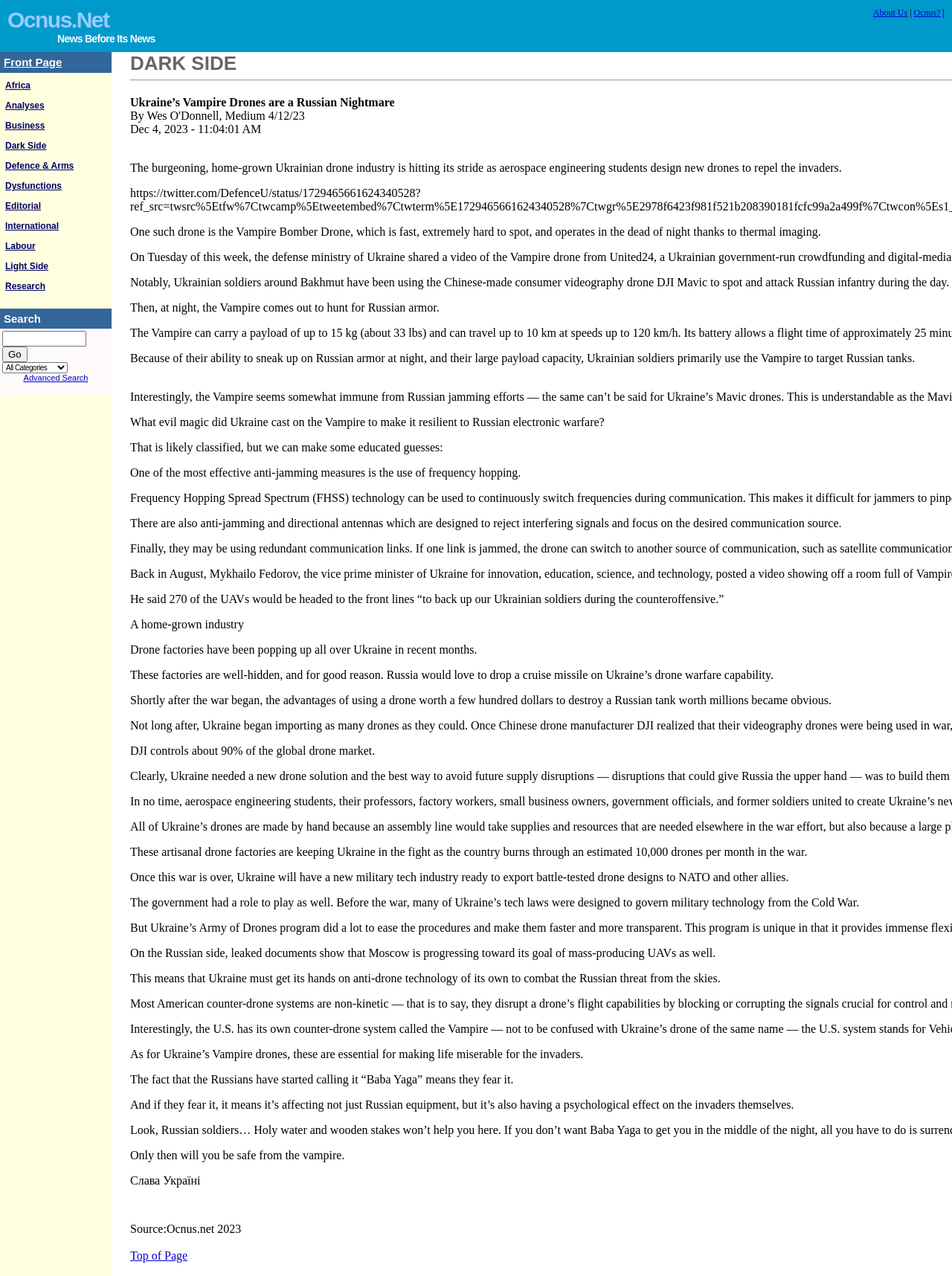Please determine the bounding box coordinates of the section I need to click to accomplish this instruction: "Visit the 'Front Page'".

[0.004, 0.044, 0.065, 0.054]